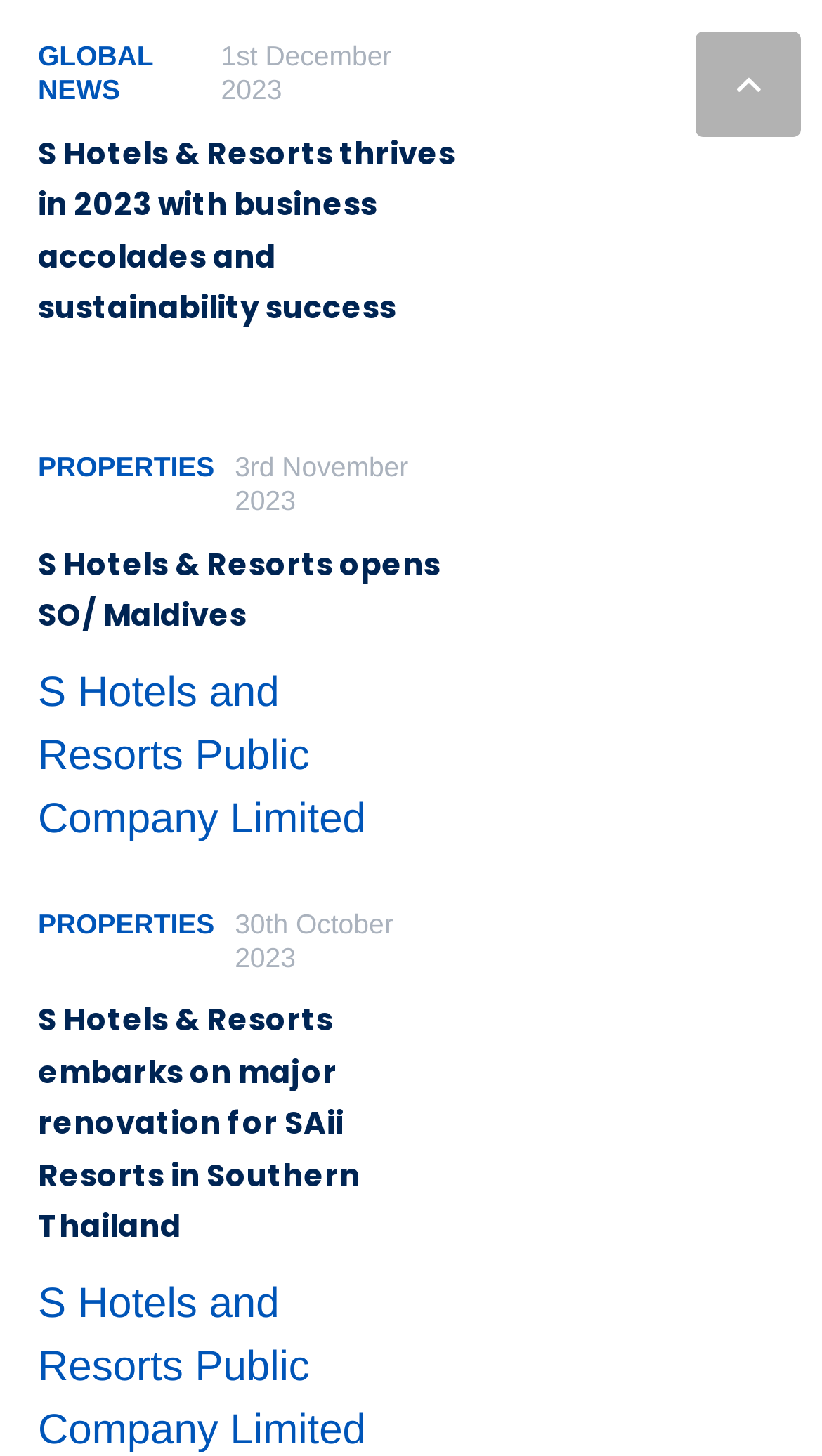Bounding box coordinates should be provided in the format (top-left x, top-left y, bottom-right x, bottom-right y) with all values between 0 and 1. Identify the bounding box for this UI element: alt="Call for An Appointment"

None